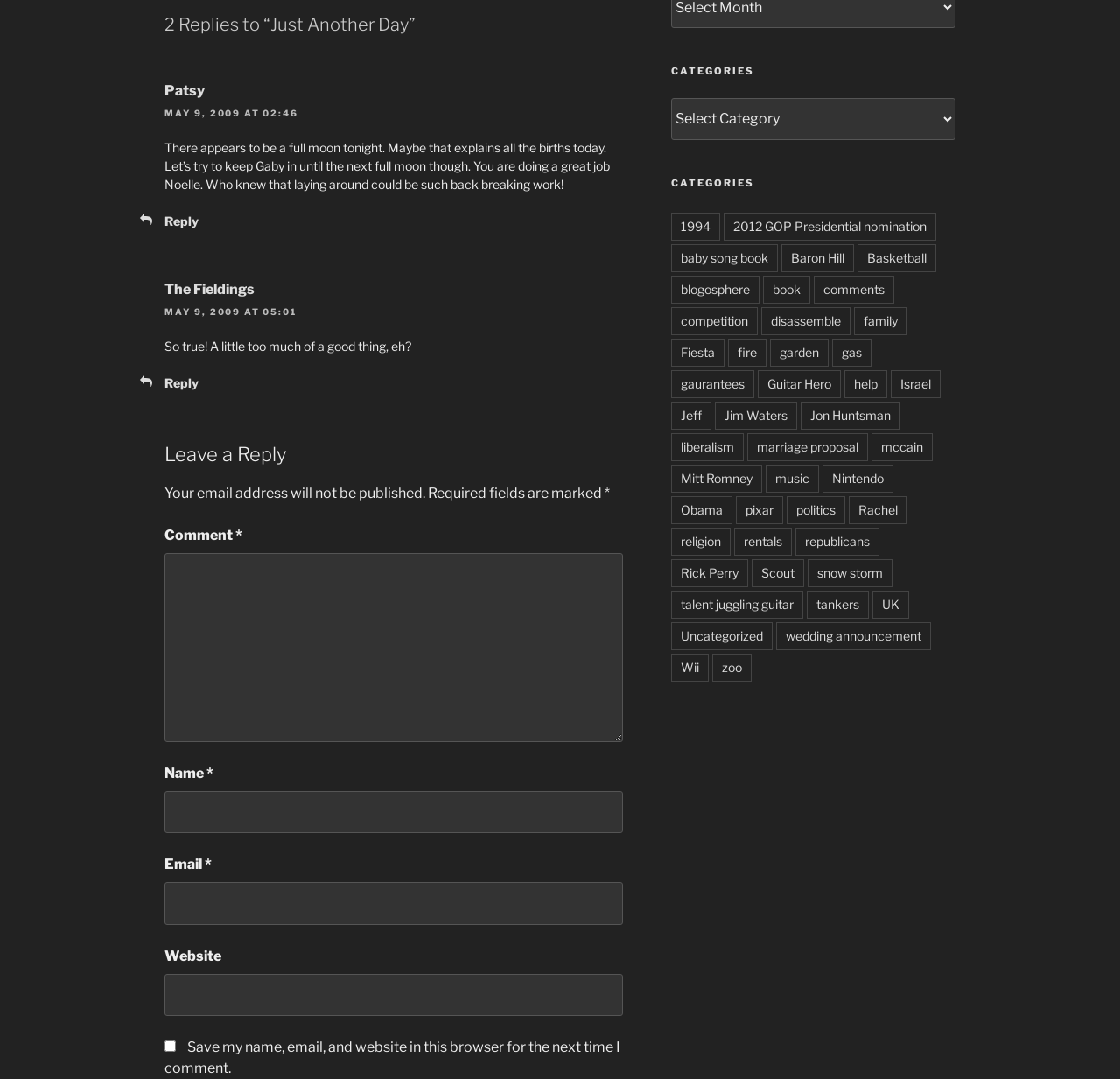Locate the bounding box coordinates of the element that should be clicked to execute the following instruction: "Enter your name".

[0.147, 0.733, 0.556, 0.772]